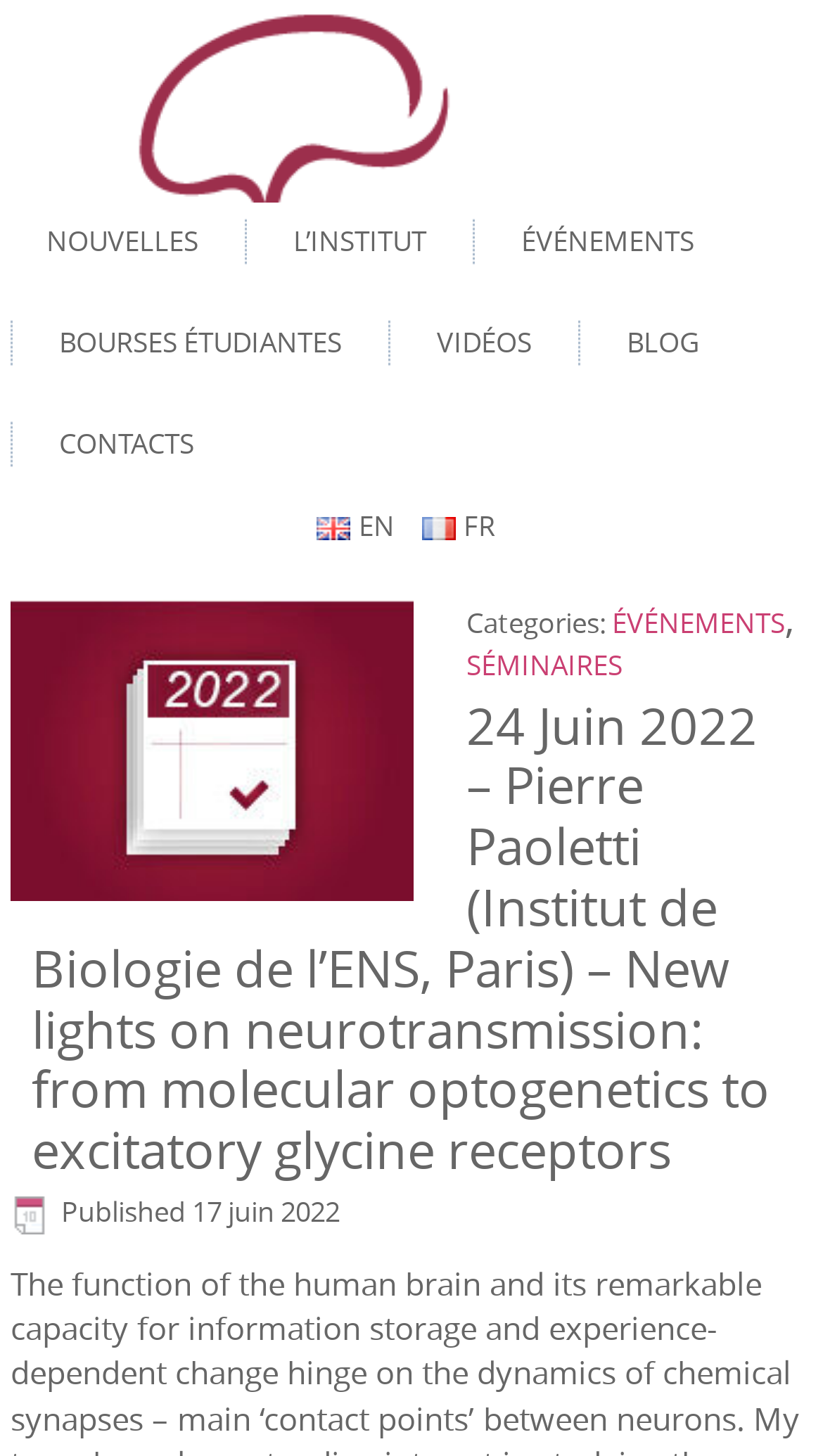Please locate the bounding box coordinates of the element that should be clicked to achieve the given instruction: "Switch to English".

[0.385, 0.348, 0.479, 0.374]